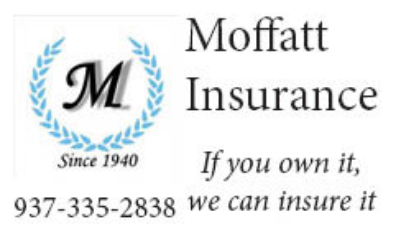What is the contact number for Moffatt Insurance?
Please ensure your answer to the question is detailed and covers all necessary aspects.

The contact number is clearly visible in the advertisement, encouraging potential clients to reach out for inquiries or service, as mentioned in the caption.